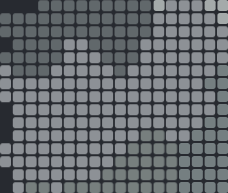Paint a vivid picture of the image with your description.

The image features a grid composed of numerous small squares arranged in a pattern. Each square varies in shade, transitioning from dark to light tones, creating an abstract visual effect. This composition resembles a pixelated design, emphasizing a minimalist aesthetic with a focus on monochromatic colors. The blend of varied greys gives depth and dimension to the image, inviting viewers to interpret the arrangement and explore its artistic expression. Overall, it reflects contemporary digital art influences, showcasing the beauty of geometric forms and tonal contrasts.